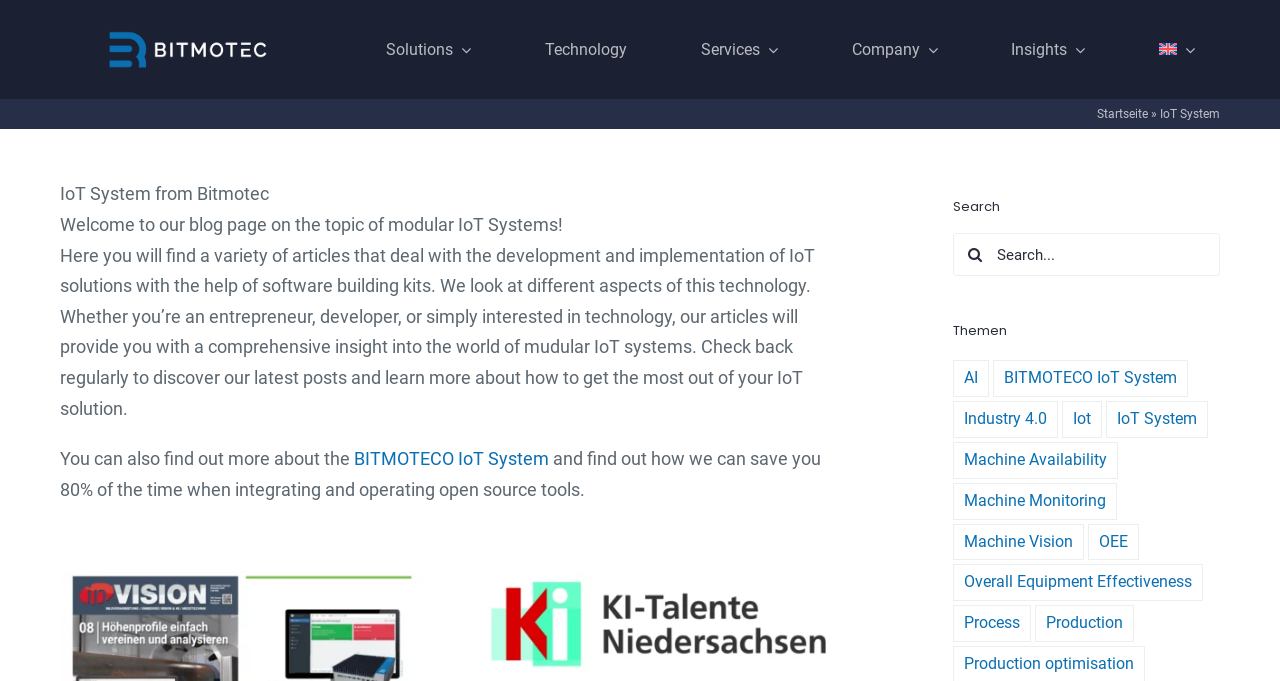What is the name of the award received by Bitmotec in 2019?
Using the image, provide a detailed and thorough answer to the question.

The answer can be found in the popup menu, which mentions 'AI Talent 2019 – Bitmotec receives award'.